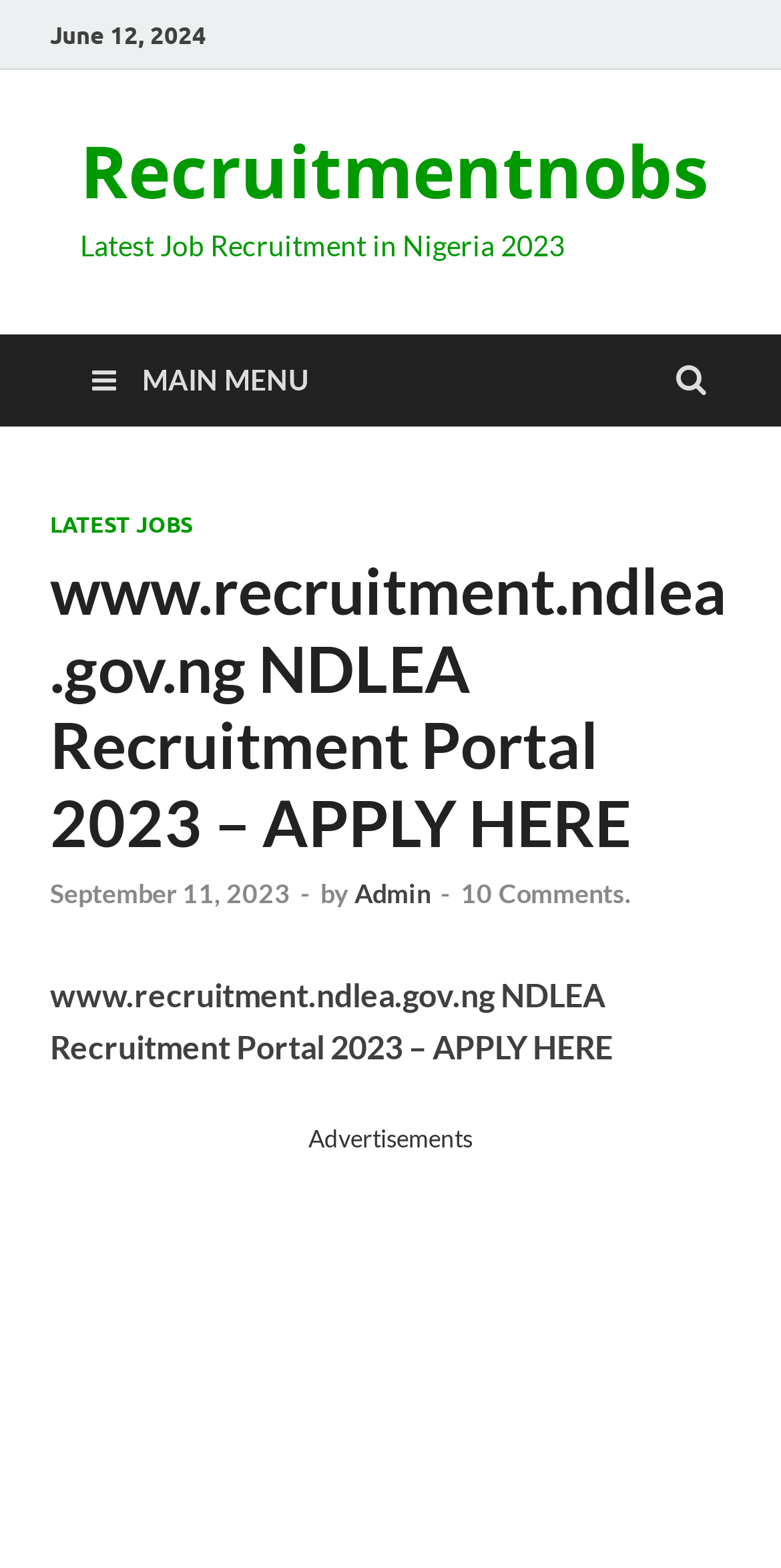Answer the following query concisely with a single word or phrase:
How many comments are there on the post?

10 Comments